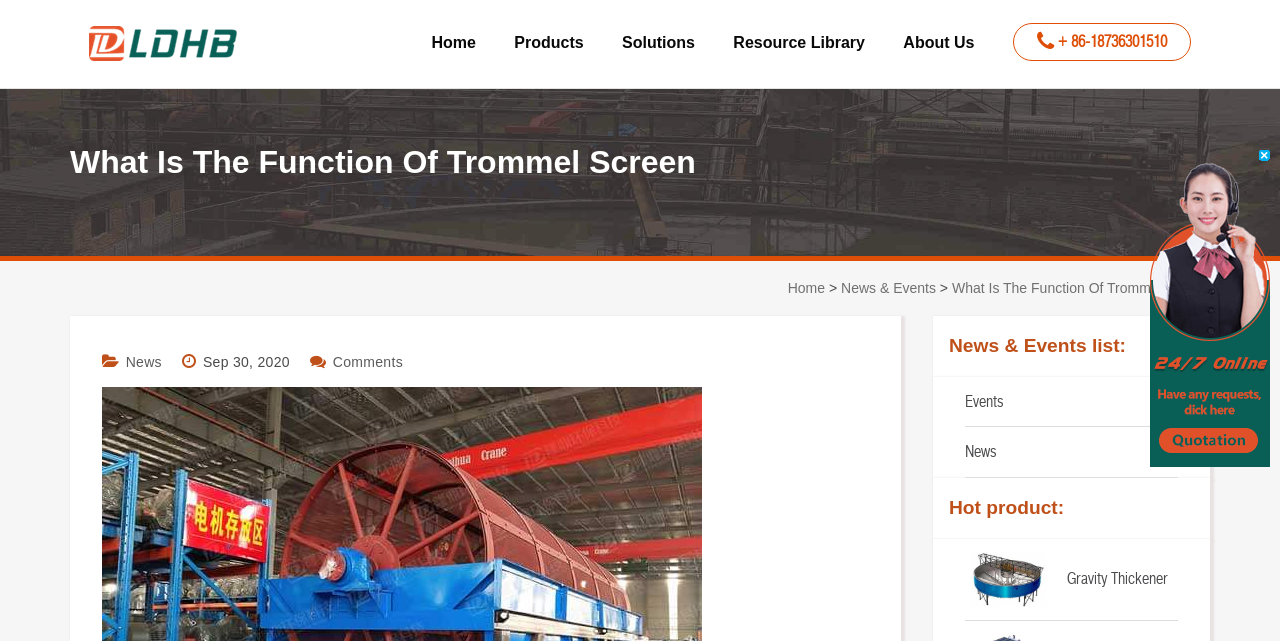Could you indicate the bounding box coordinates of the region to click in order to complete this instruction: "click the logo".

[0.055, 0.025, 0.203, 0.111]